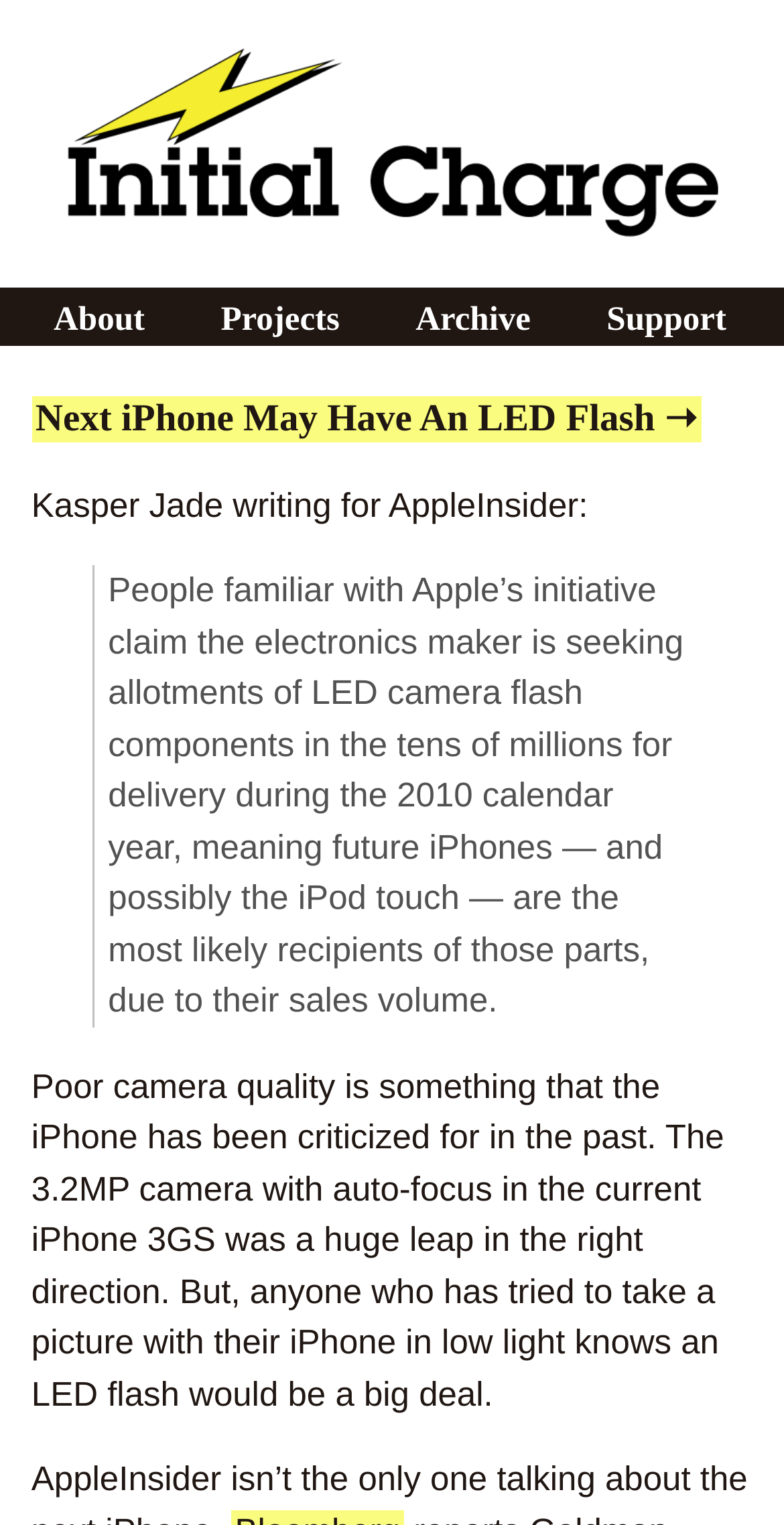Review the image closely and give a comprehensive answer to the question: Who is the author of the article?

The author of the article is mentioned in the text 'Kasper Jade writing for AppleInsider:' which is located at the top of the article content.